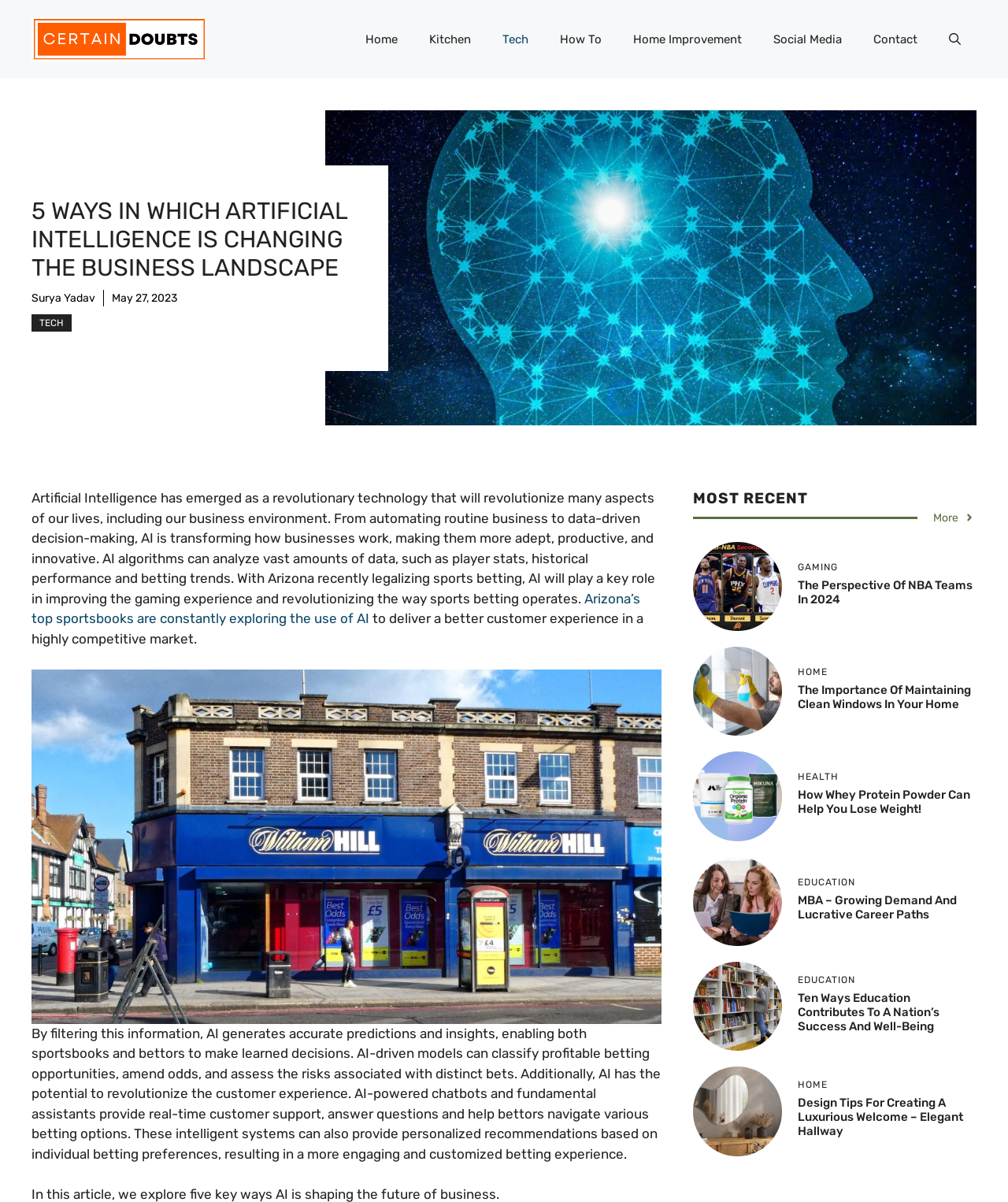Locate the bounding box of the UI element described in the following text: "aria-label="Open search"".

[0.926, 0.013, 0.969, 0.052]